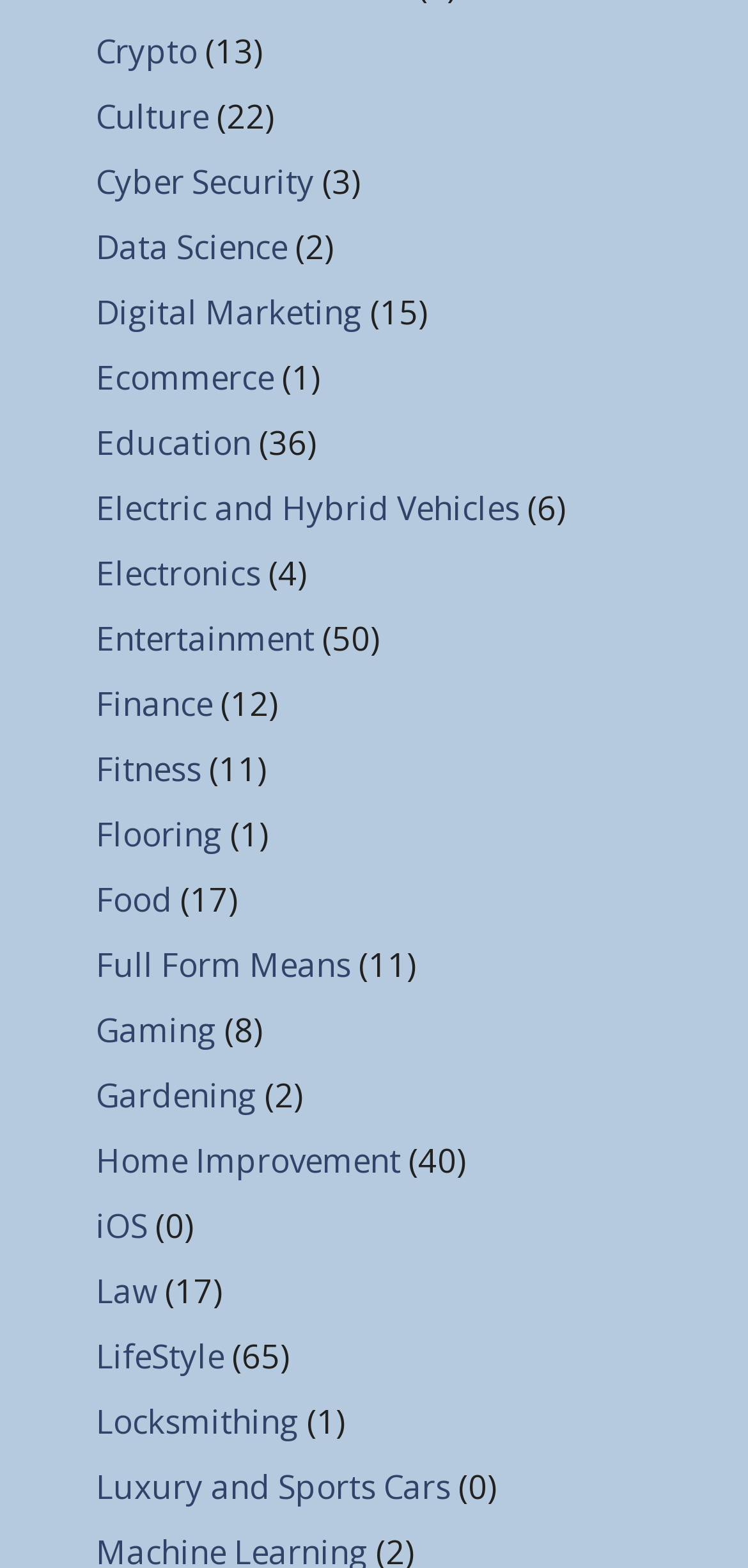How many categories have only one item?
Provide a well-explained and detailed answer to the question.

I looked at the StaticText elements associated with each link element, and I found four categories with only one item: 'Ecommerce', 'Flooring', 'Locksmithing', and 'iOS'.